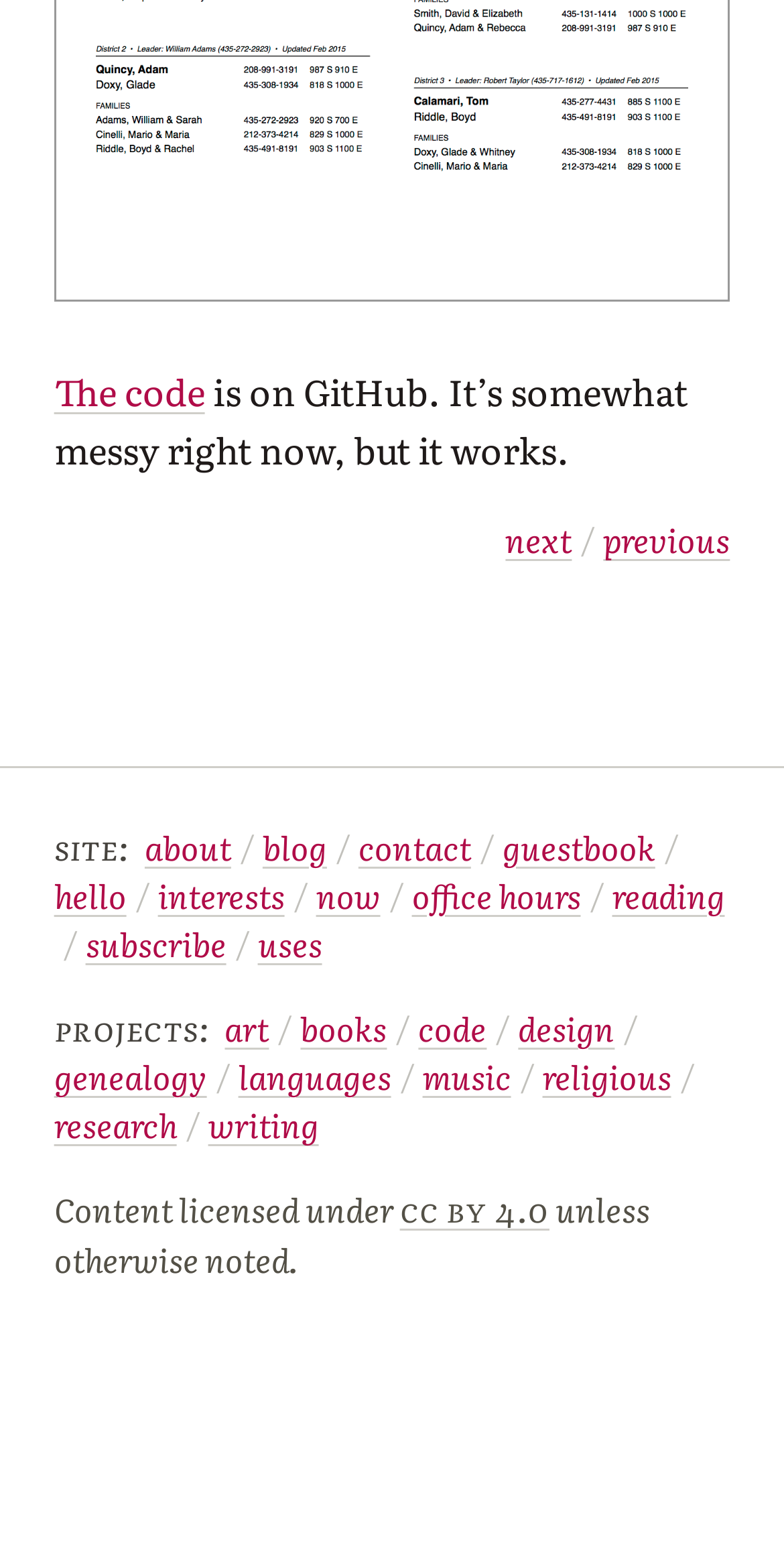Please locate the clickable area by providing the bounding box coordinates to follow this instruction: "read the blog".

[0.335, 0.532, 0.417, 0.562]